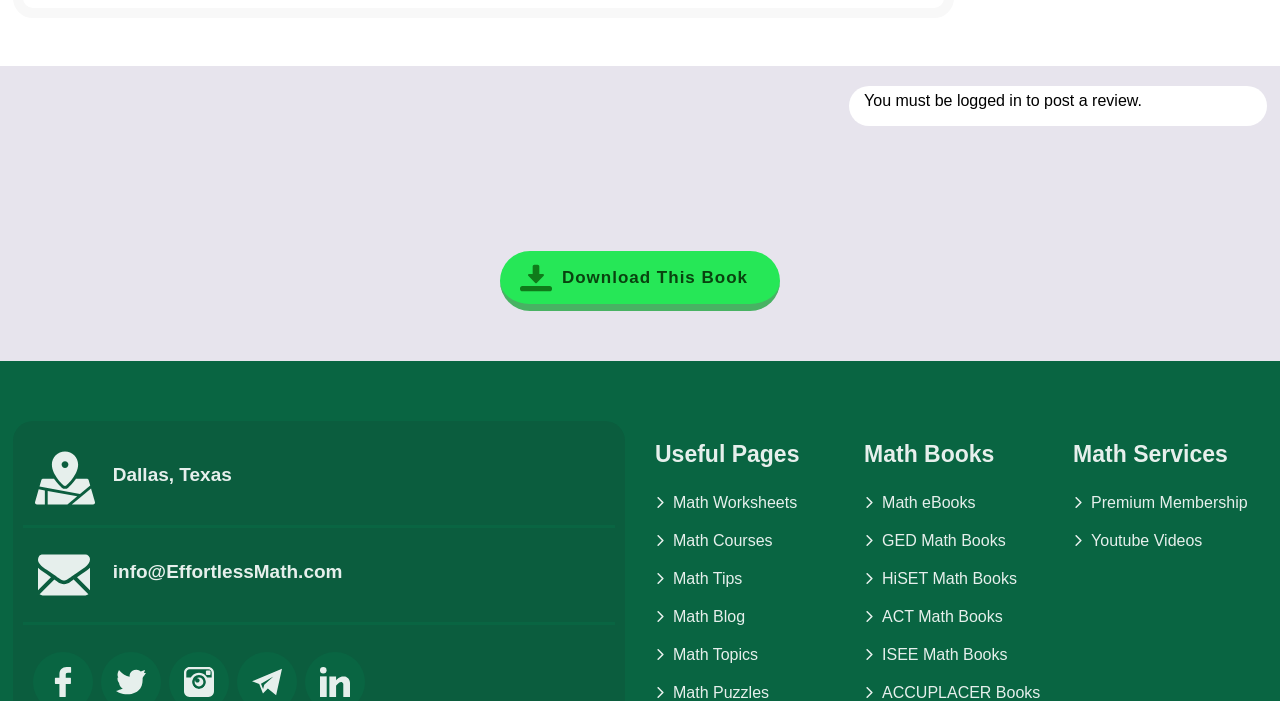Please identify the bounding box coordinates of the area that needs to be clicked to follow this instruction: "go to the 'Math eBooks' page".

[0.675, 0.705, 0.815, 0.73]